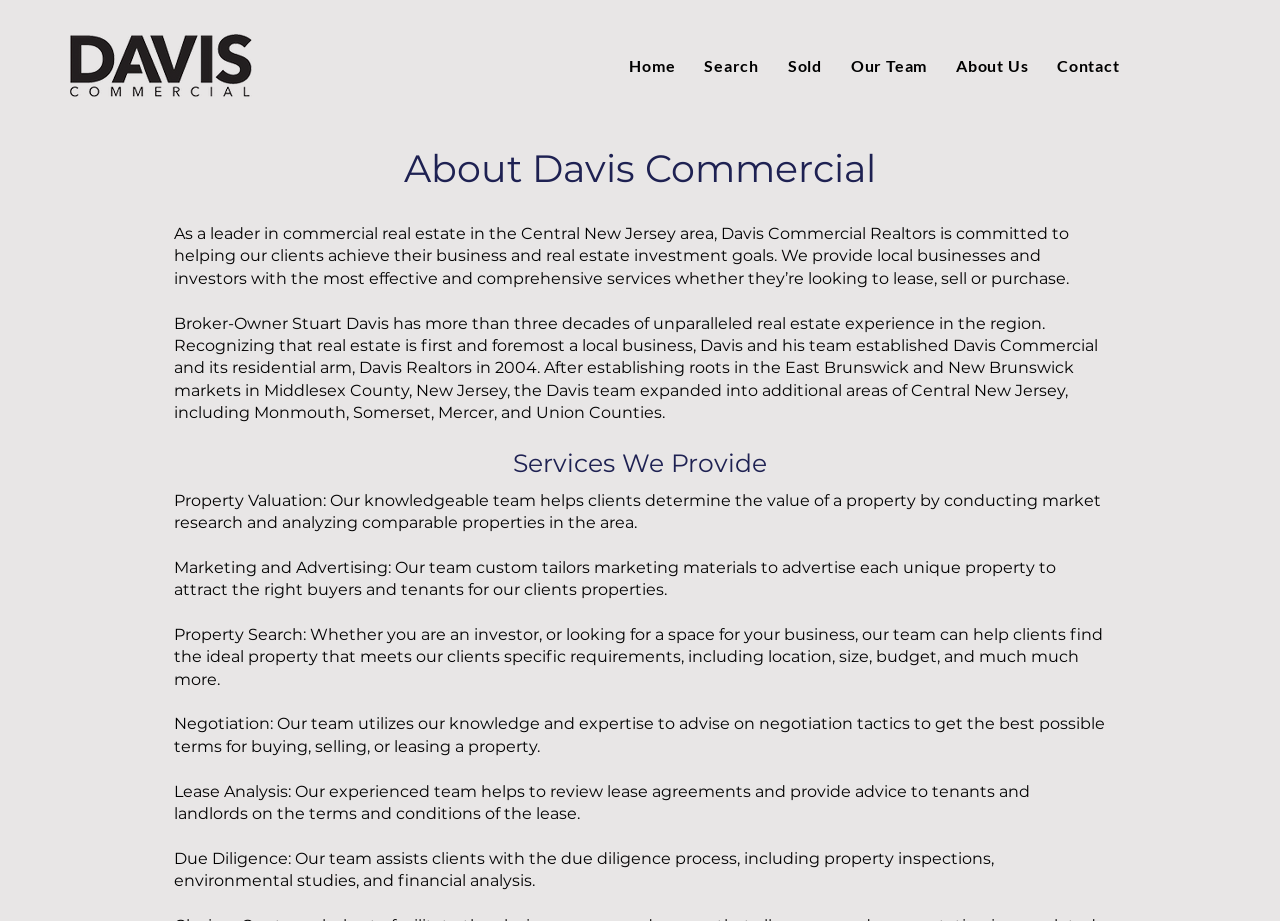Respond to the question below with a single word or phrase:
What is the purpose of the Property Valuation service?

Determine property value